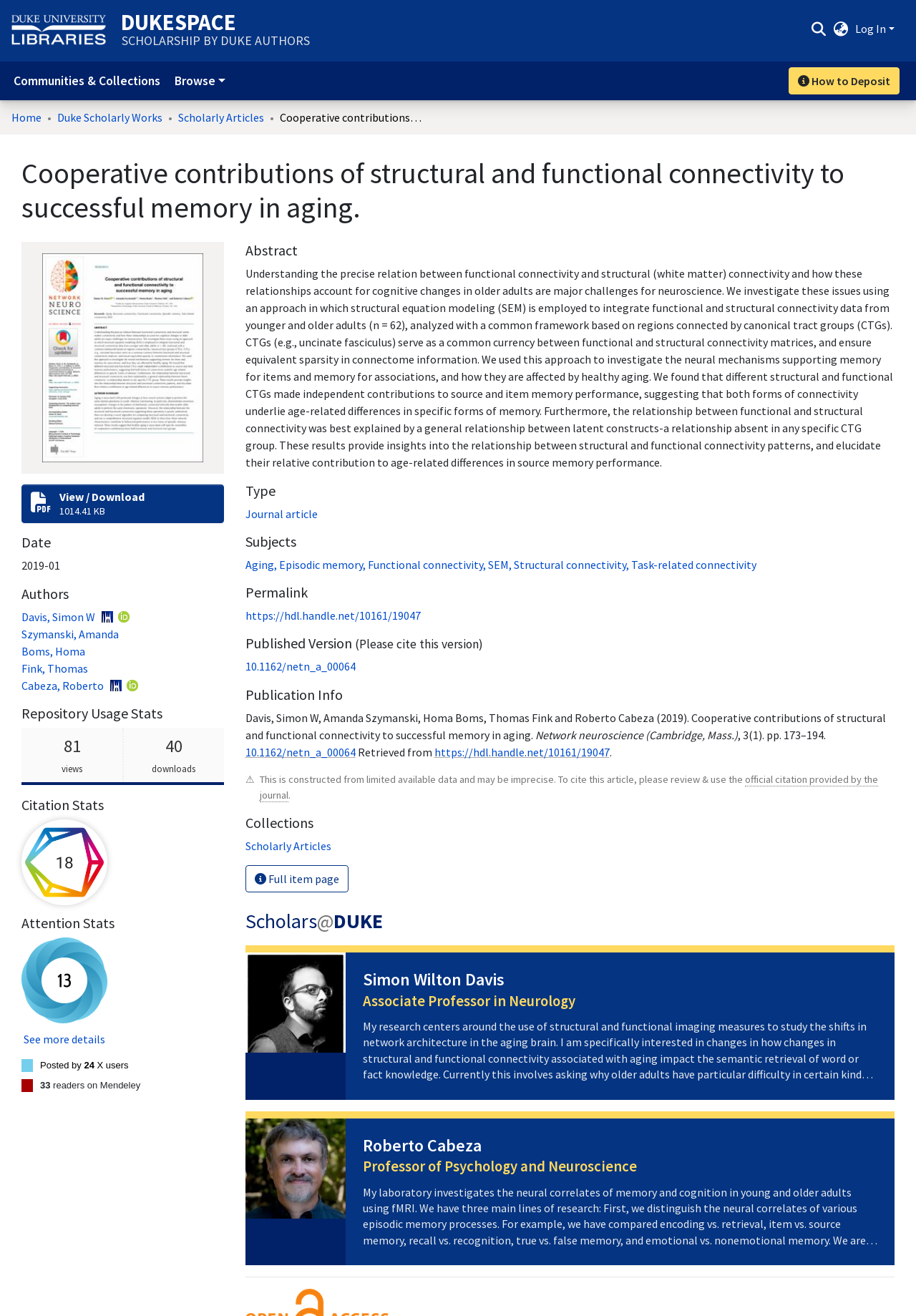Create a detailed narrative of the webpage’s visual and textual elements.

This webpage is about a scholarly article titled "Cooperative contributions of structural and functional connectivity to successful memory in aging." The article's abstract is displayed prominently on the page, summarizing the research on the relationship between functional and structural connectivity in the brain and its impact on memory in older adults.

At the top of the page, there are several navigation links, including "Skip to Main Content," "Duke University Libraries," and "DUKESPACE SCHOLARSHIP BY DUKE AUTHORS." There is also a search bar and a language switch button.

Below the navigation links, there is a breadcrumb trail showing the article's location within the website's hierarchy. The article's title is displayed again, followed by a thumbnail image and links to view or download the article.

The article's metadata is displayed in a series of sections, including the authors, date, repository usage stats, citation stats, attention stats, and abstract. The authors are listed with links to their profiles, and the date is specified as "2019-01." The repository usage stats show 81 views and 40 downloads, while the citation stats display 18 total citations on Dimensions. The attention stats show an altmetric score of 13.

The abstract is followed by sections on the article's type, subjects, permalink, published version, publication info, and collections. The subjects include aging, episodic memory, functional connectivity, SEM, structural connectivity, and task-related connectivity. The publication info includes the journal title, volume, and page numbers.

At the bottom of the page, there are links to the full item page and Scholars@DUKE, as well as a button to view the full item page.